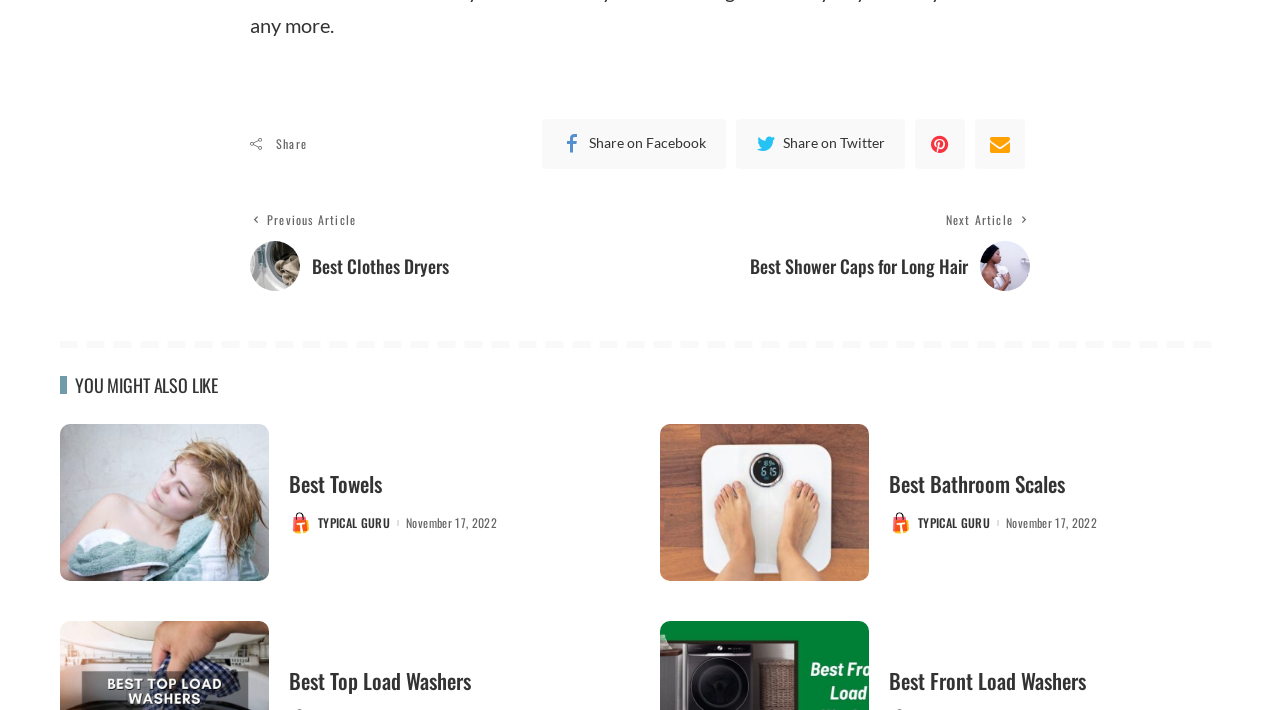What is the title of the next article?
Refer to the image and offer an in-depth and detailed answer to the question.

I found the link with the text 'Next Article Shower Caps for Long Hair' which is located below the image with the text 'Best Clothes Dryers'. This suggests that the next article is about Shower Caps for Long Hair.